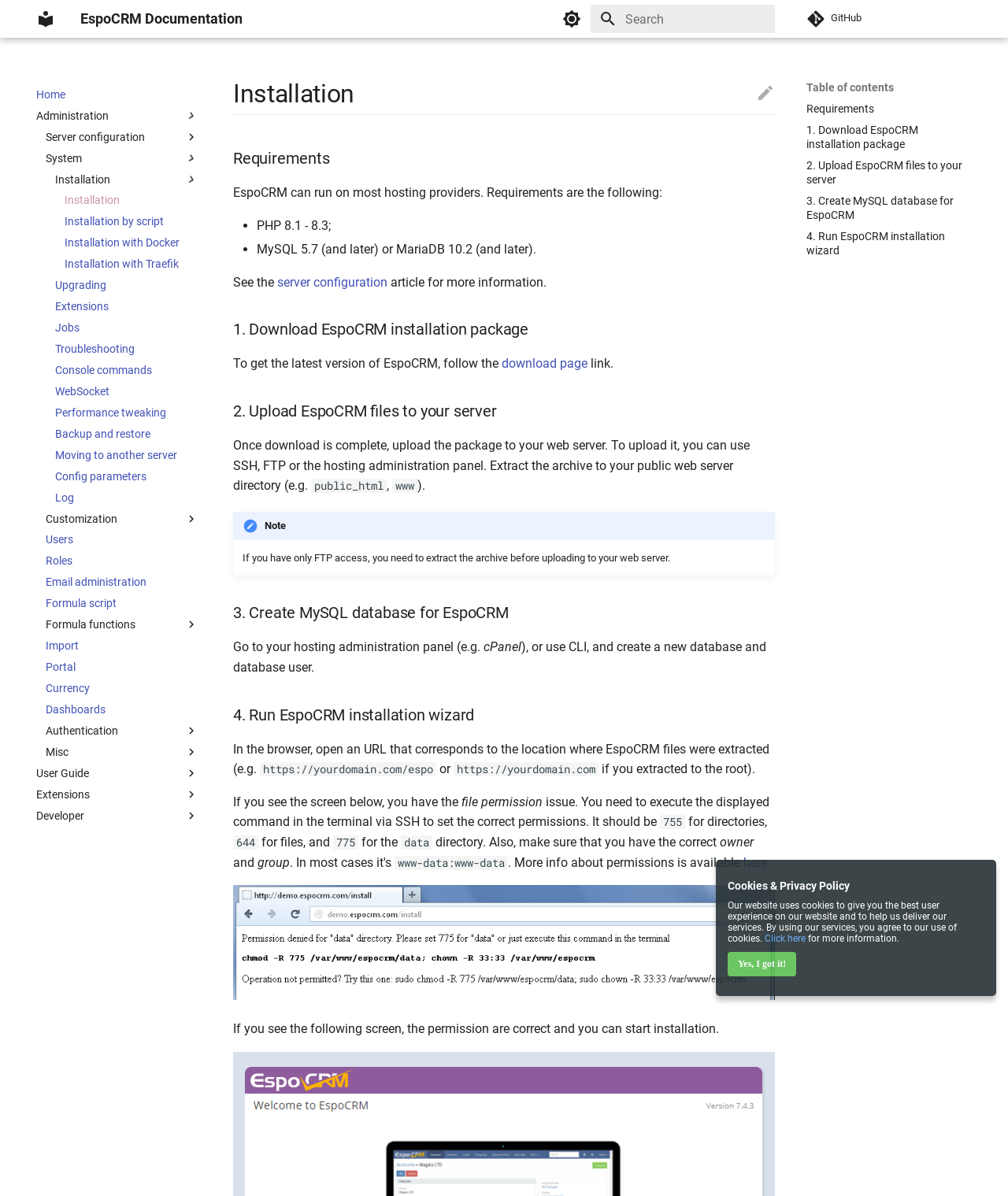Please reply with a single word or brief phrase to the question: 
What is the first step in the installation process?

Download EspoCRM installation package